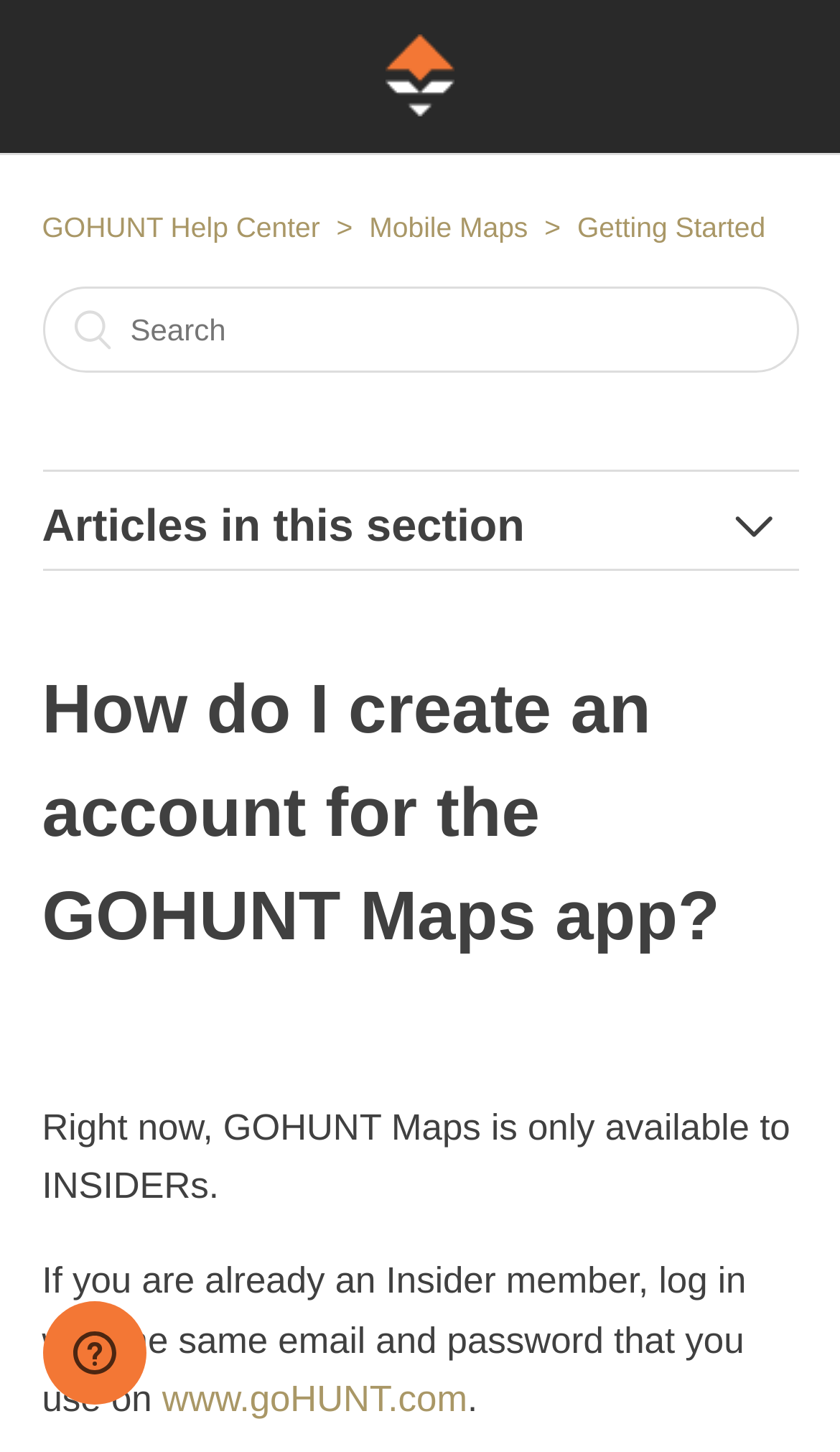Please specify the coordinates of the bounding box for the element that should be clicked to carry out this instruction: "Click the How do I import my content from onX or another mapping application? link". The coordinates must be four float numbers between 0 and 1, formatted as [left, top, right, bottom].

[0.05, 0.417, 0.95, 0.522]